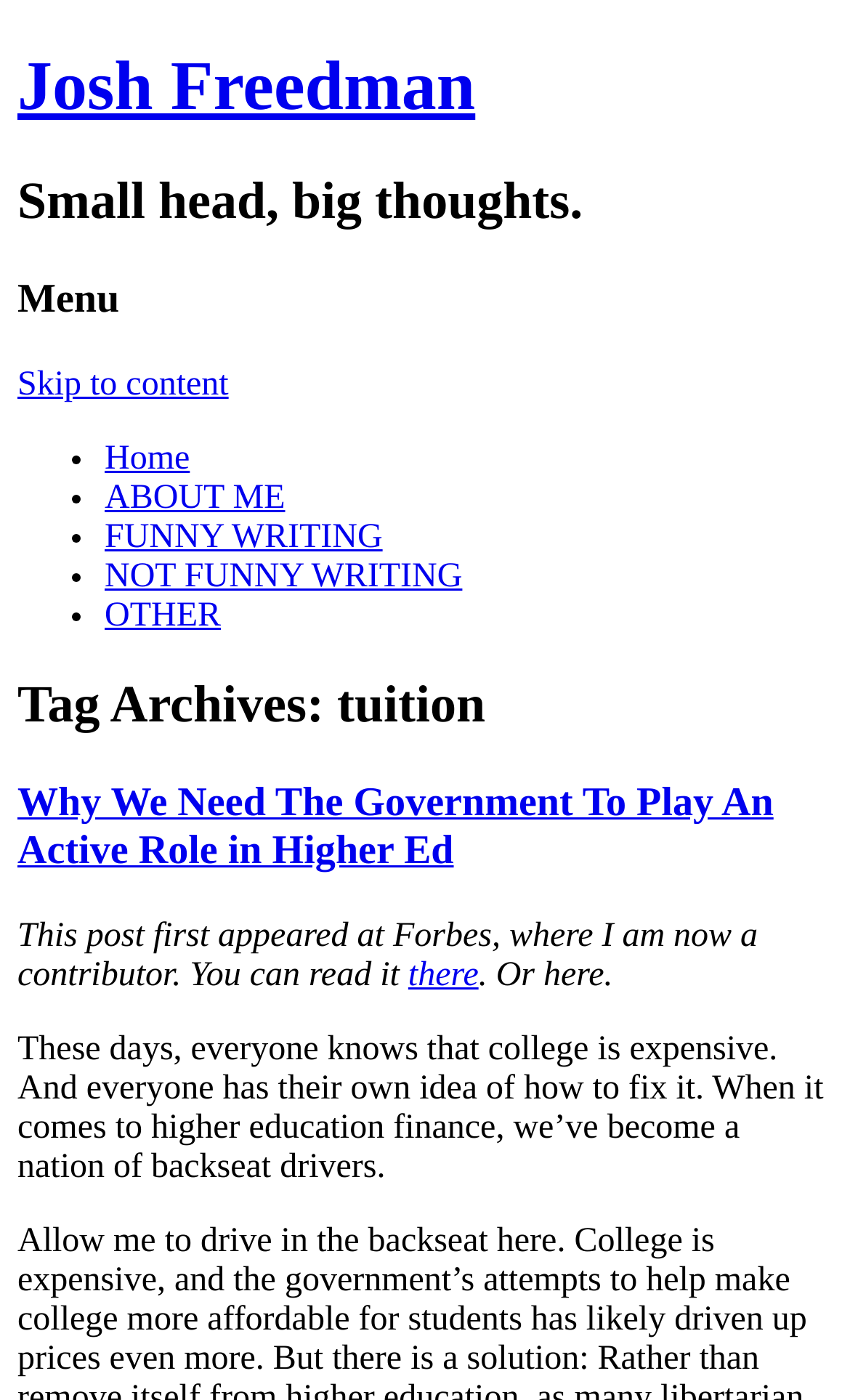What is the category of the article 'Why We Need The Government To Play An Active Role in Higher Ed'? Observe the screenshot and provide a one-word or short phrase answer.

tuition